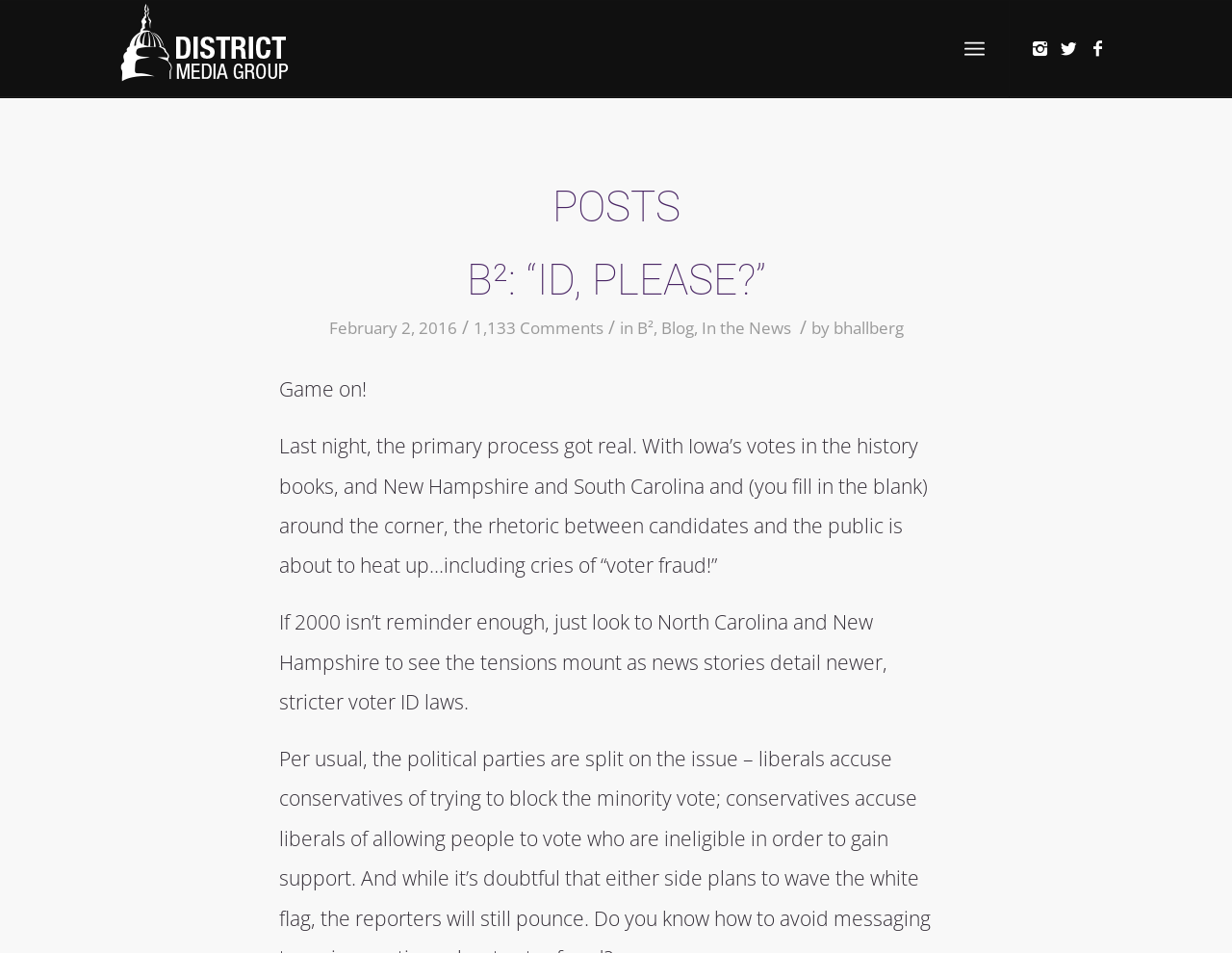Provide the bounding box coordinates of the HTML element this sentence describes: "In the News".

[0.569, 0.333, 0.642, 0.356]